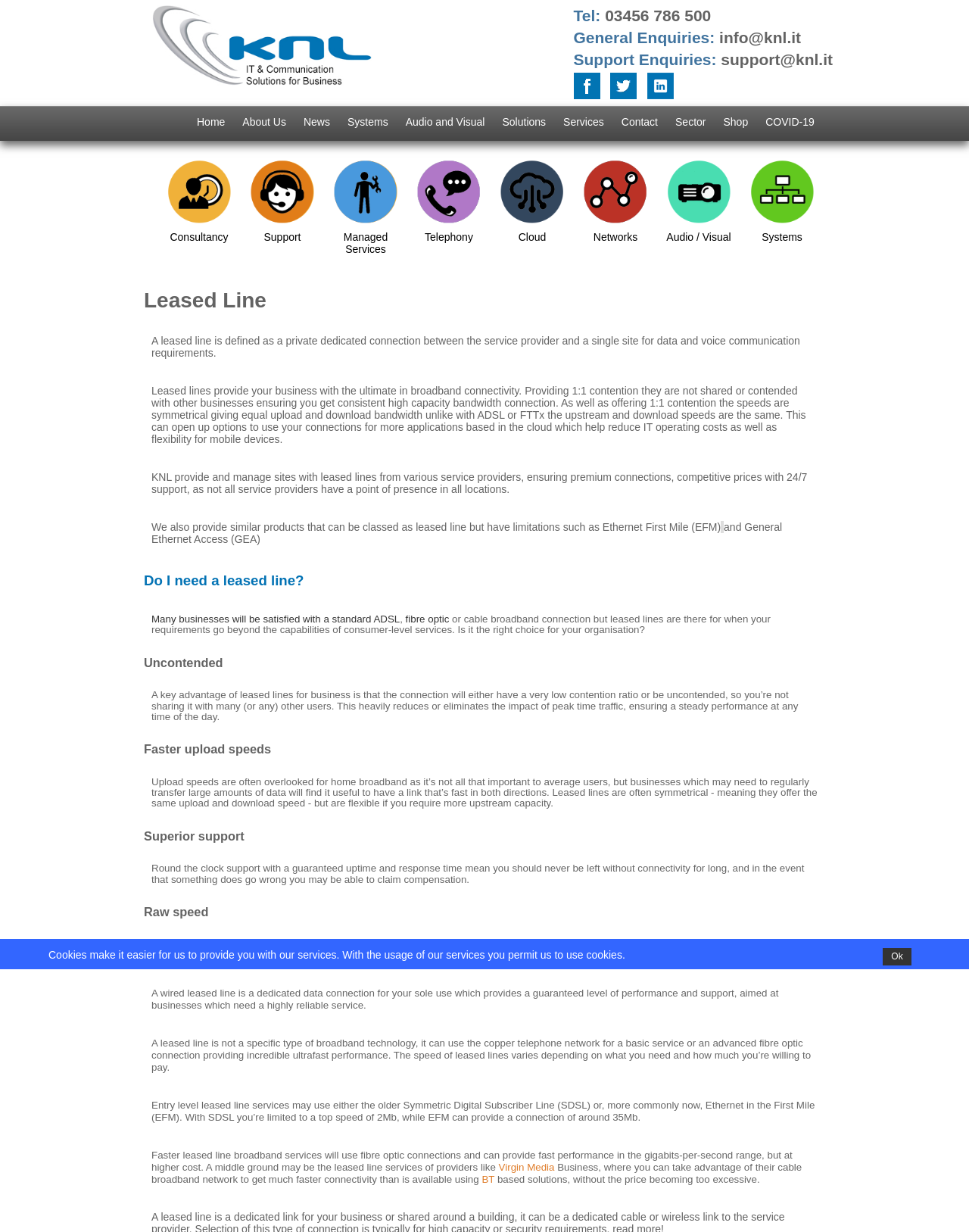What is the purpose of a leased line?
Using the information from the image, give a concise answer in one word or a short phrase.

For data and voice communication requirements